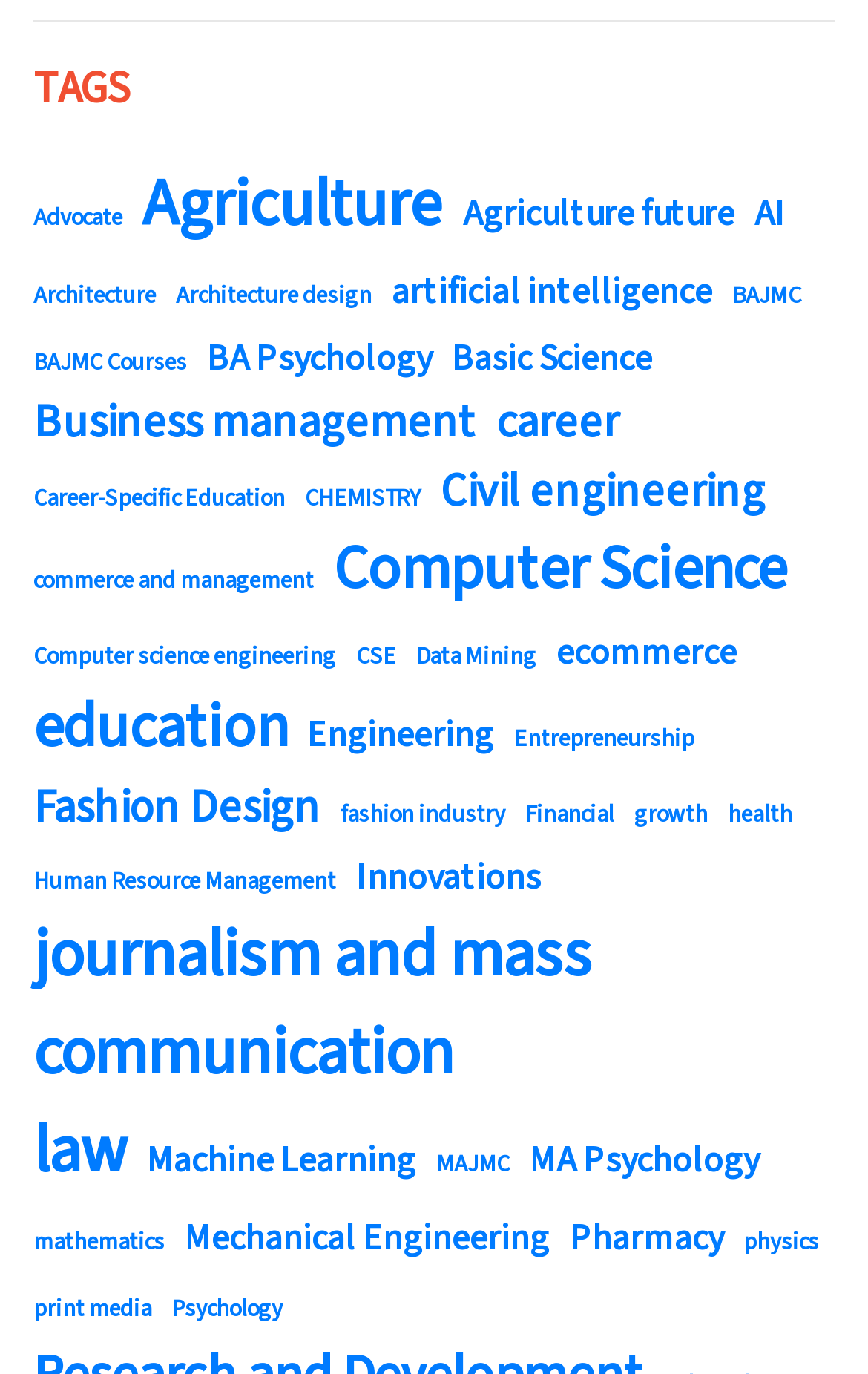What is the category with the most items?
Please provide a comprehensive answer based on the details in the screenshot.

I counted the number of items for each category by looking at the text inside each link element. The category with the most items is 'law' with 7 items.